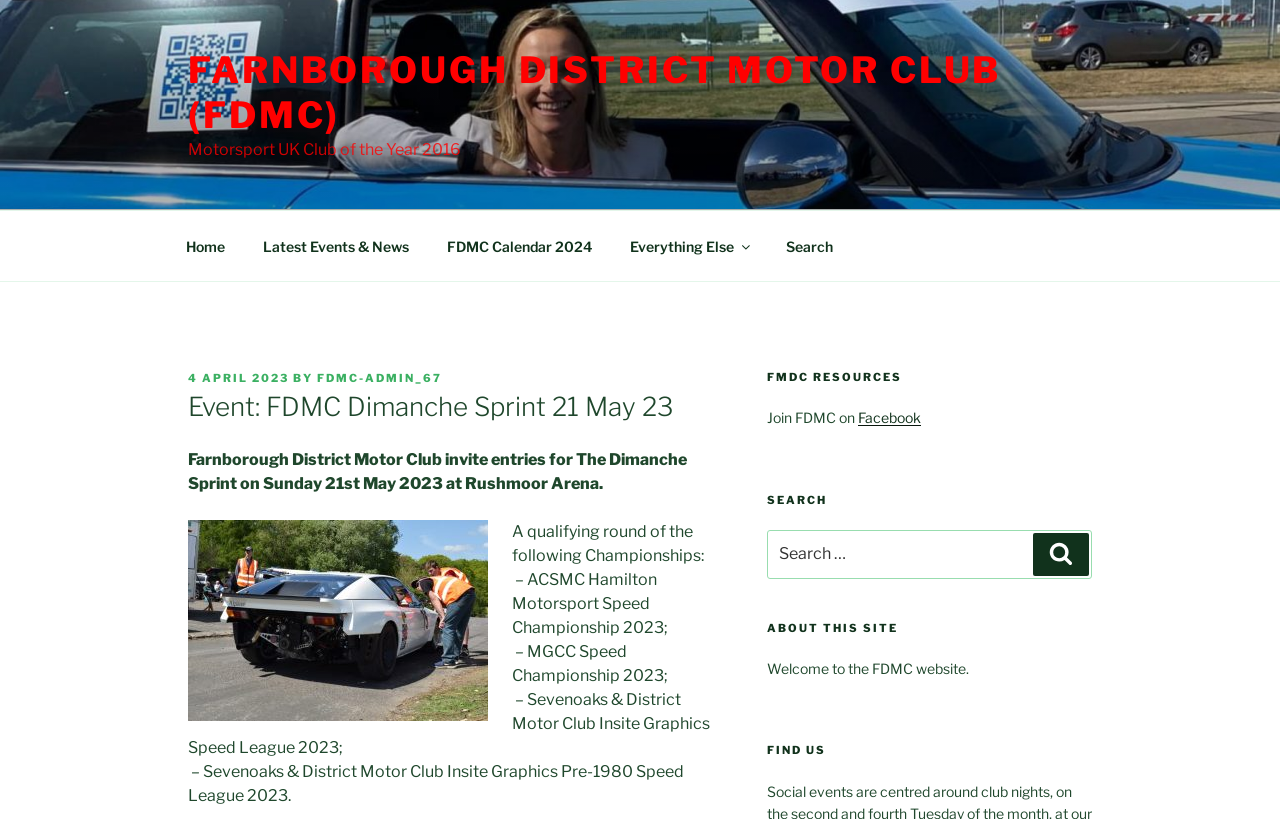Please give a short response to the question using one word or a phrase:
What is the date of the Dimanche Sprint event?

21st May 2023